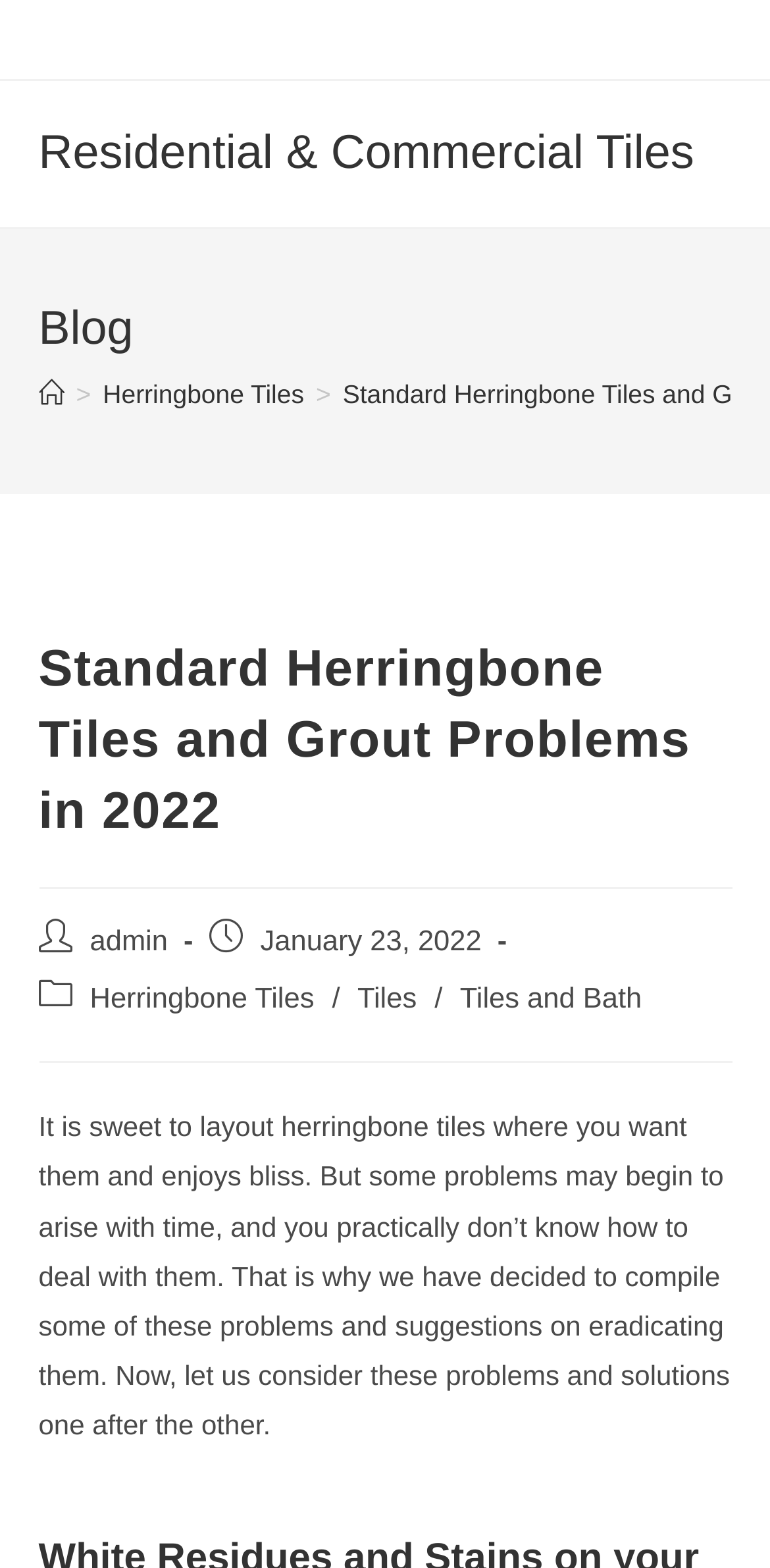Identify the bounding box for the UI element described as: "Herringbone Tiles". Ensure the coordinates are four float numbers between 0 and 1, formatted as [left, top, right, bottom].

[0.117, 0.627, 0.408, 0.647]